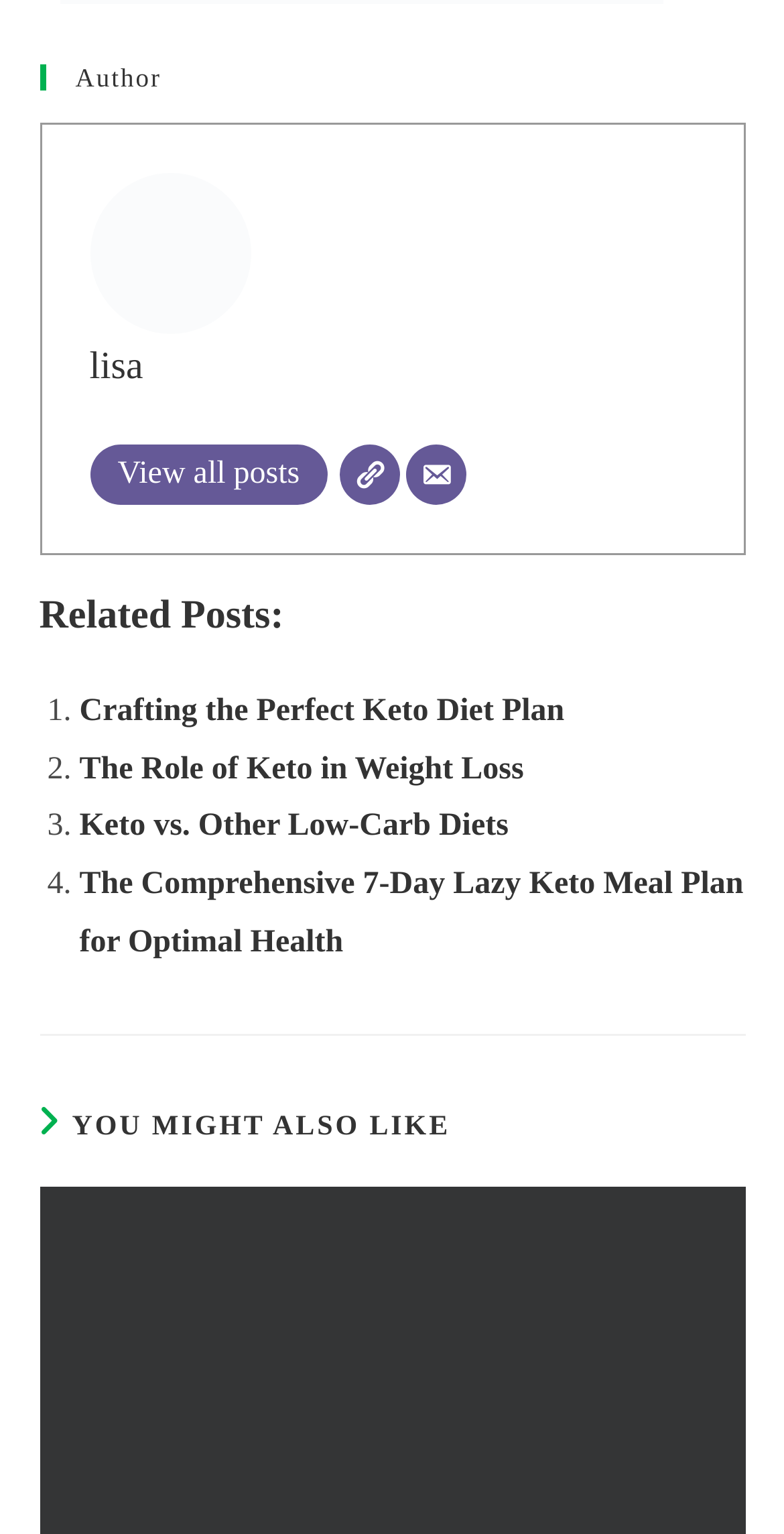Find the bounding box coordinates for the HTML element described in this sentence: "Cookie Settings". Provide the coordinates as four float numbers between 0 and 1, in the format [left, top, right, bottom].

None